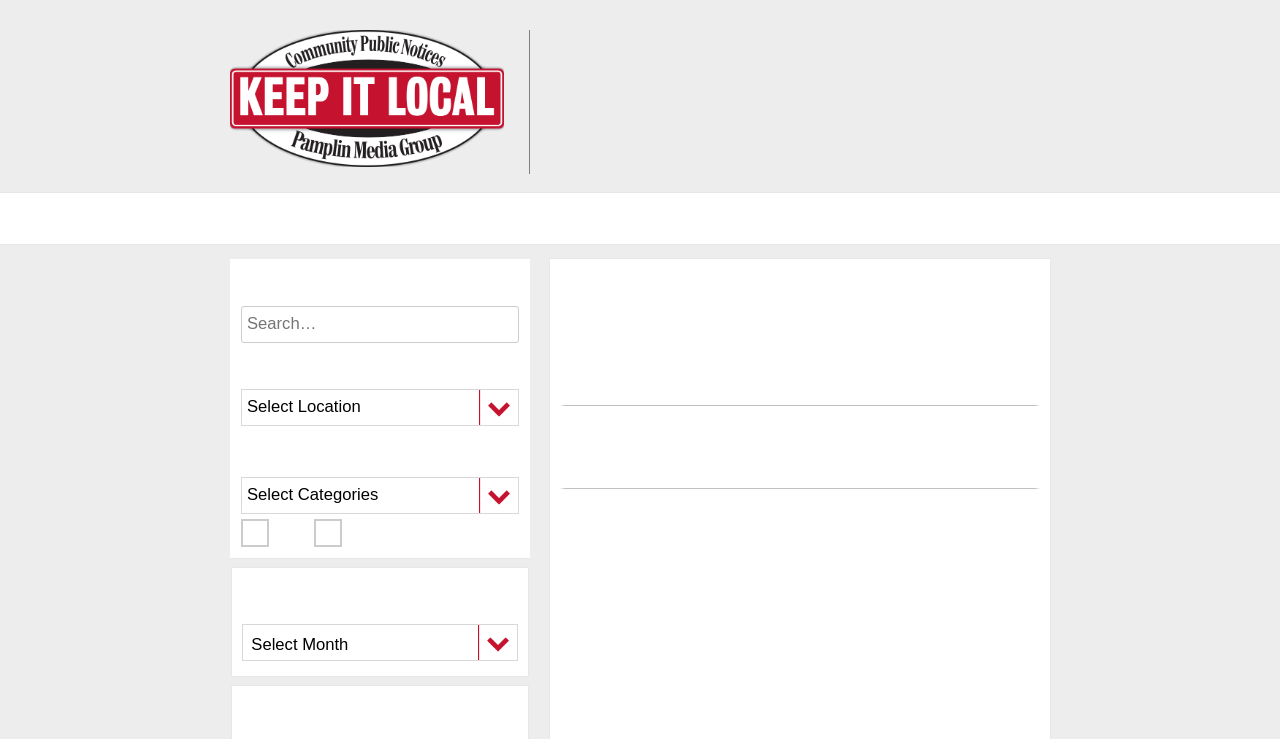Predict the bounding box of the UI element that fits this description: "parent_node: SEARCH value="Submit"".

[0.188, 0.702, 0.21, 0.74]